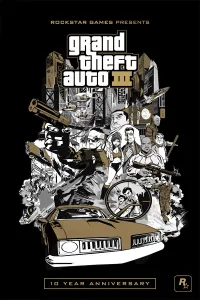What is the name of the developer associated with the game?
Based on the visual, give a brief answer using one word or a short phrase.

Rockstar Games